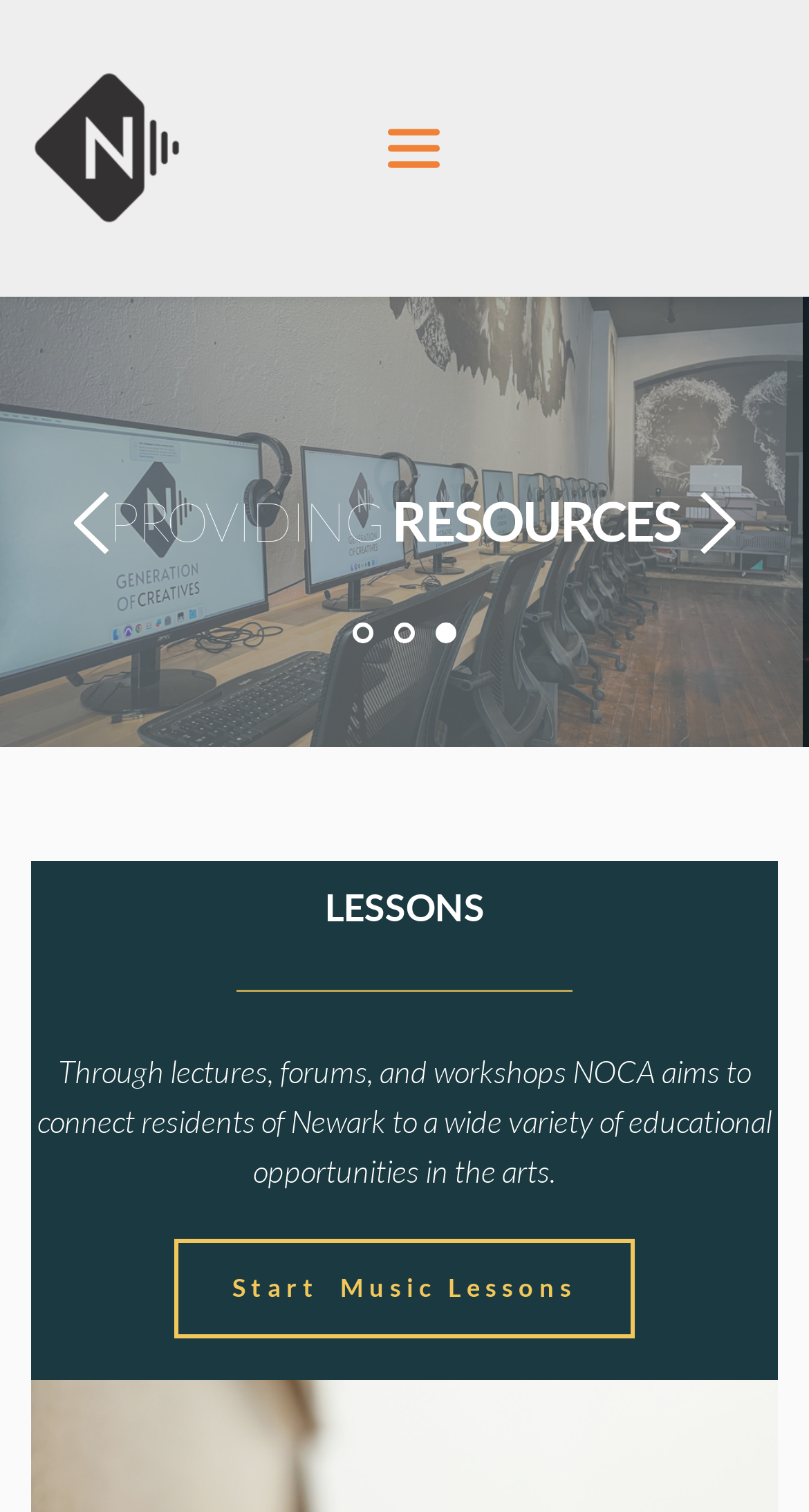Convey a detailed summary of the webpage, mentioning all key elements.

The webpage is about NOCA, the Newark Organization for the Creative Arts. At the top left, there is a link. To the right of the link, there is an image. Below these elements, there are three images aligned horizontally, with the first one on the left, the second in the middle, and the third on the right.

Below the images, there is a tab panel with two static text elements, "PROVIDING" and "EDUCATION", placed side by side. Underneath the tab panel, there is a tab list with three tabs, labeled "1 of 3", "2 of 3", and "3 of 3", aligned horizontally.

On the lower half of the page, there is a heading "LESSONS" at the top left. Below the heading, there is a separator line that spans about half of the page width. Underneath the separator, there is a paragraph of text that describes NOCA's aim to connect residents of Newark to educational opportunities in the arts. Finally, at the bottom right, there is a link "Start Music Lessons".